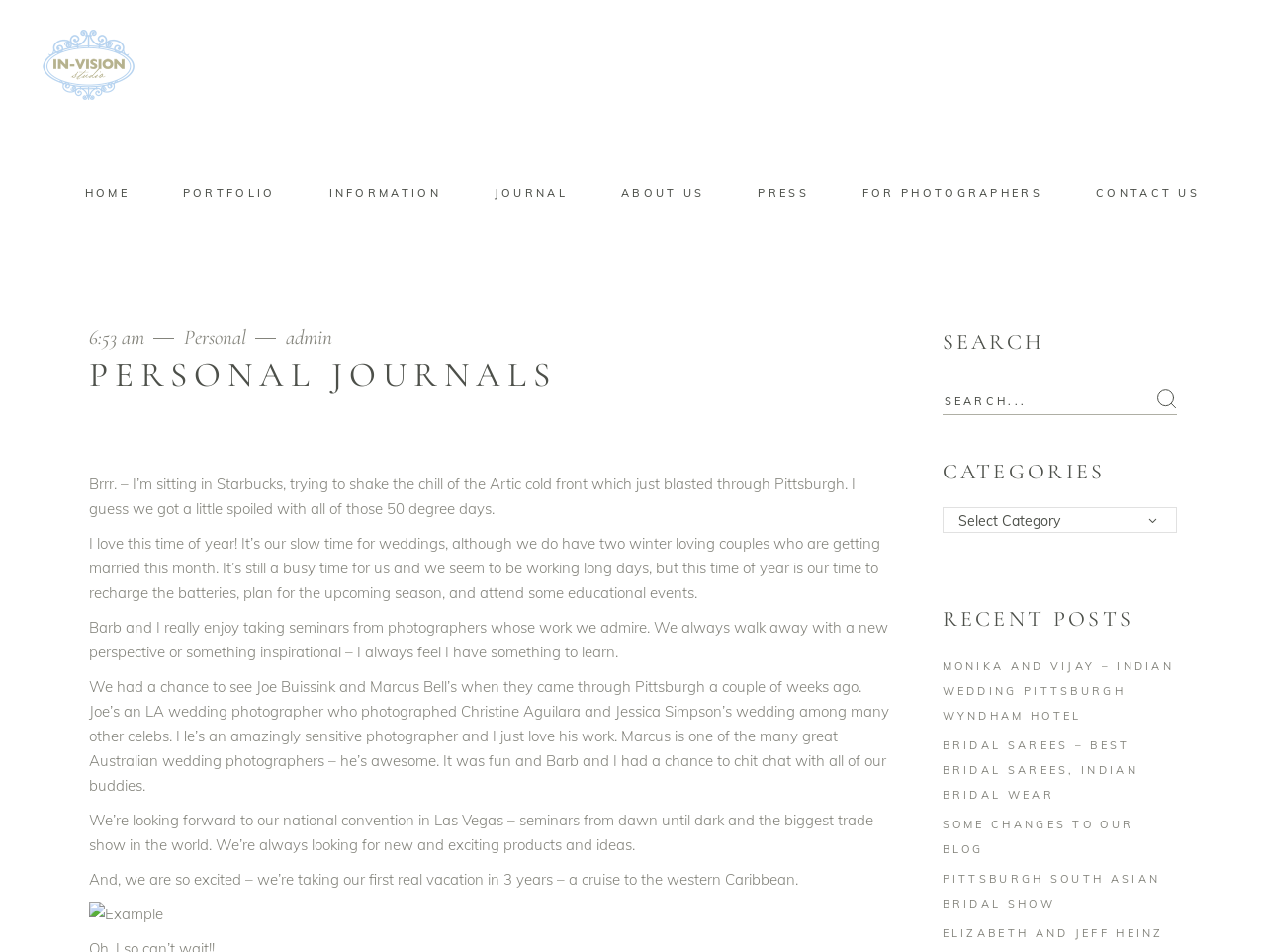Offer a comprehensive description of the webpage’s content and structure.

This webpage is a personal journal of a wedding photographer, with a focus on their experiences and thoughts. At the top left corner, there is a logo image and a navigation menu with links to different sections of the website, including "HOME", "PORTFOLIO", "INFORMATION", "JOURNAL", "ABOUT US", "PRESS", "FOR PHOTOGRAPHERS", and "CONTACT US". 

Below the navigation menu, there is a section with a timestamp "6:53 am" and links to the author's name and a personal journal category. The main content of the page is a blog post, which is divided into several paragraphs. The post starts with a description of the author's experience of sitting in Starbucks, trying to shake off the cold weather. The author then talks about their love for this time of year, which is a slow season for weddings, and how they use this time to recharge, plan for the upcoming season, and attend educational events.

The post continues with the author's experience of attending seminars by photographers they admire, including Joe Buissink and Marcus Bell. The author also mentions their upcoming national convention in Las Vegas and their excitement about taking a real vacation in 3 years, a cruise to the western Caribbean. The post is accompanied by an image at the bottom.

On the right side of the page, there are three sections: "SEARCH", "CATEGORIES", and "RECENT POSTS". The "SEARCH" section has a search box and a button with a magnifying glass icon. The "CATEGORIES" section has a dropdown menu with a list of categories. The "RECENT POSTS" section lists four recent blog posts with links to each post.